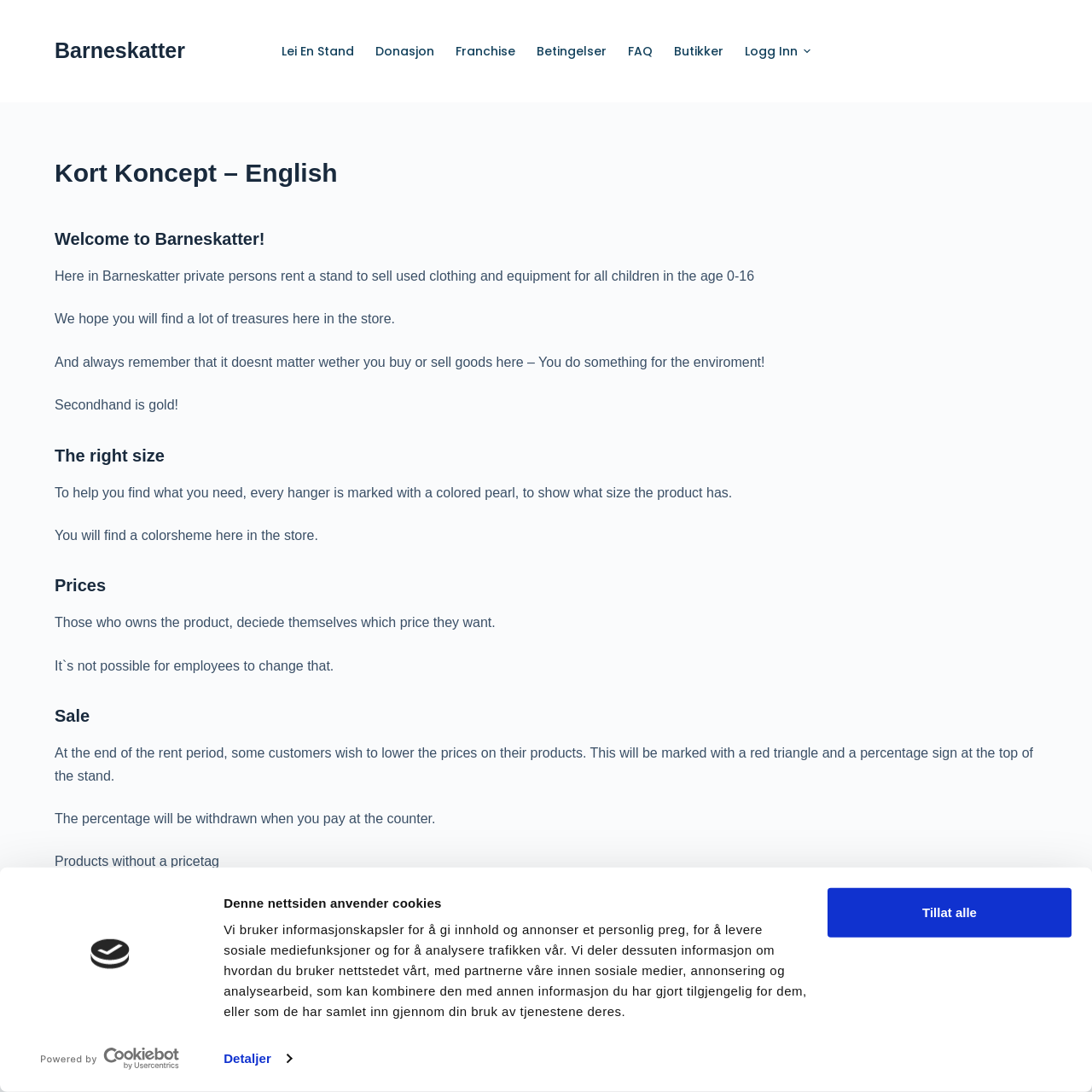Kindly determine the bounding box coordinates for the clickable area to achieve the given instruction: "Click the 'Hopp til innholdet' link".

[0.0, 0.0, 0.031, 0.016]